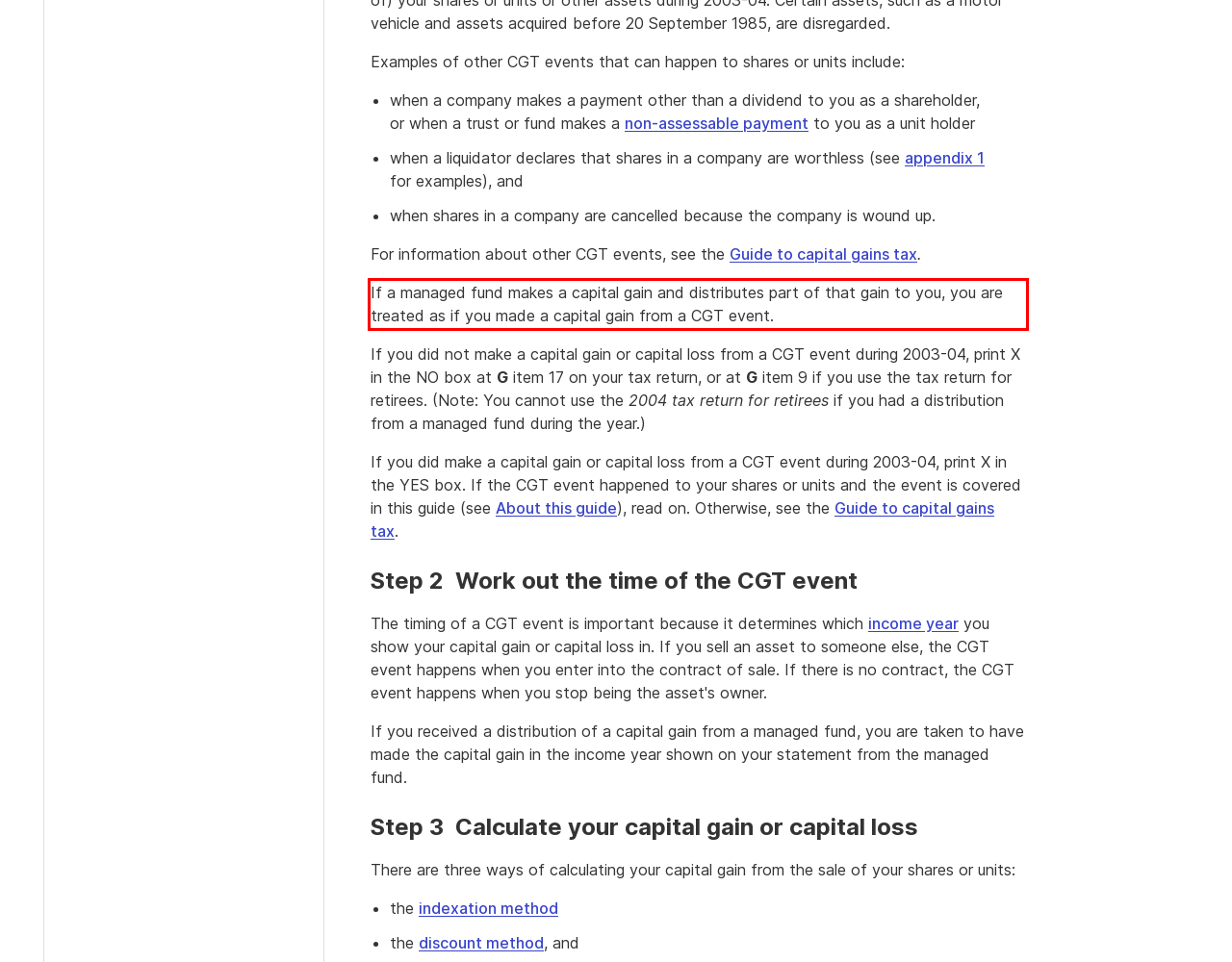Please examine the webpage screenshot containing a red bounding box and use OCR to recognize and output the text inside the red bounding box.

If a managed fund makes a capital gain and distributes part of that gain to you, you are treated as if you made a capital gain from a CGT event.